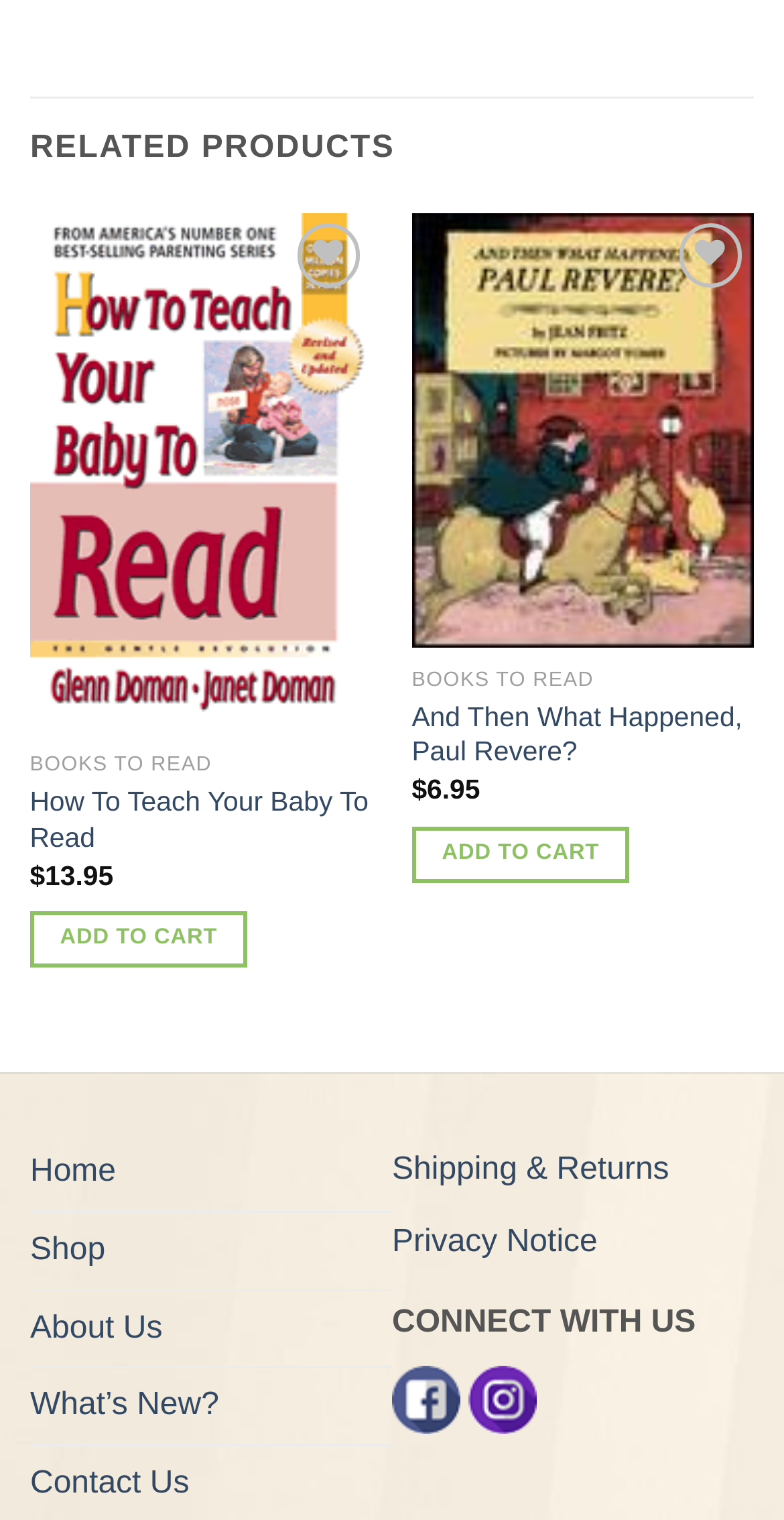Please identify the bounding box coordinates for the region that you need to click to follow this instruction: "Click on 'And Then What Happened, Paul Revere?' link".

[0.525, 0.141, 0.962, 0.426]